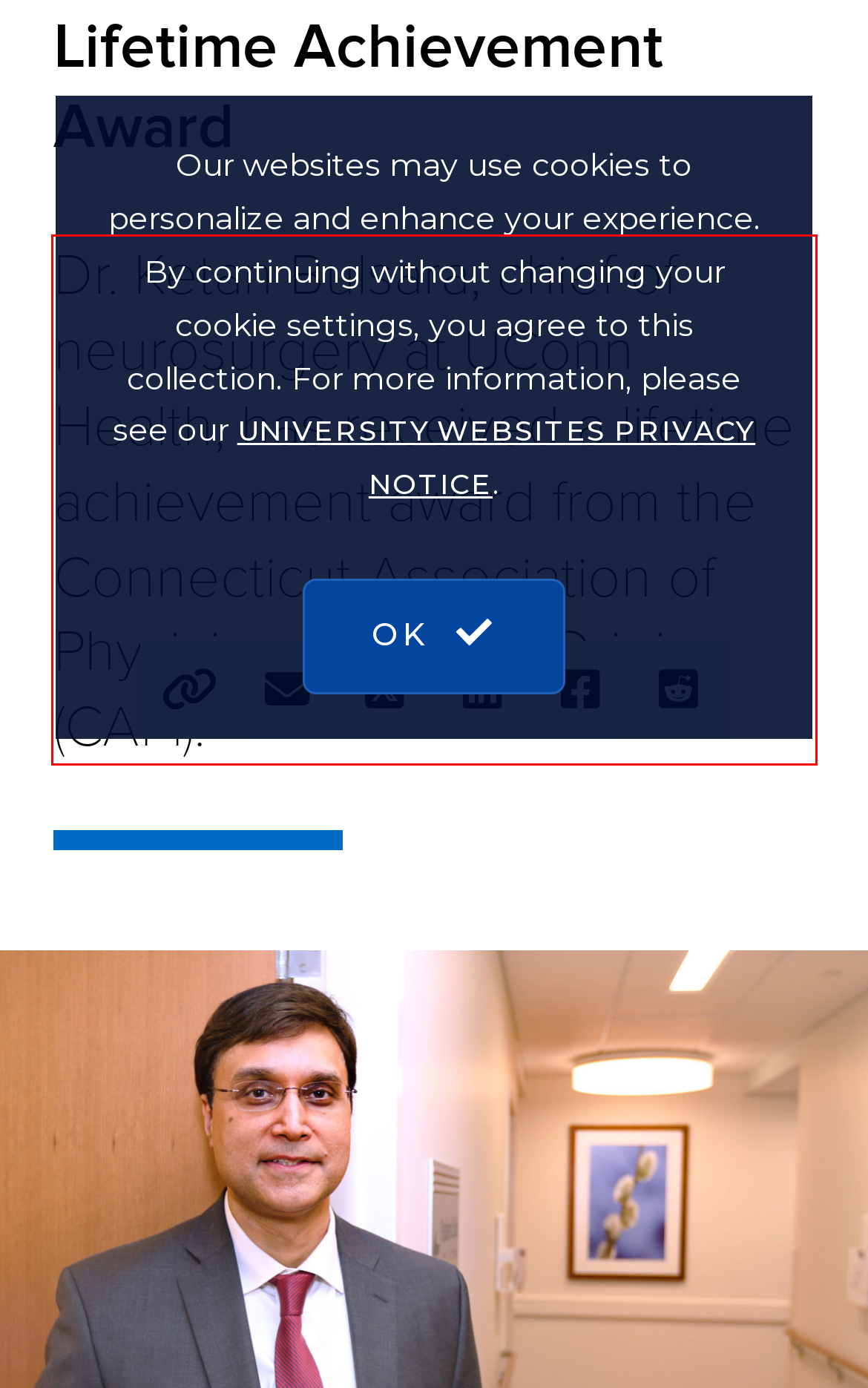Observe the screenshot of the webpage, locate the red bounding box, and extract the text content within it.

Dr. Ketan Bulsara, chief of neurosurgery at UConn Health, has received a lifetime achievement award from the Connecticut Association of Physicians of Indian Origin (CAPI).